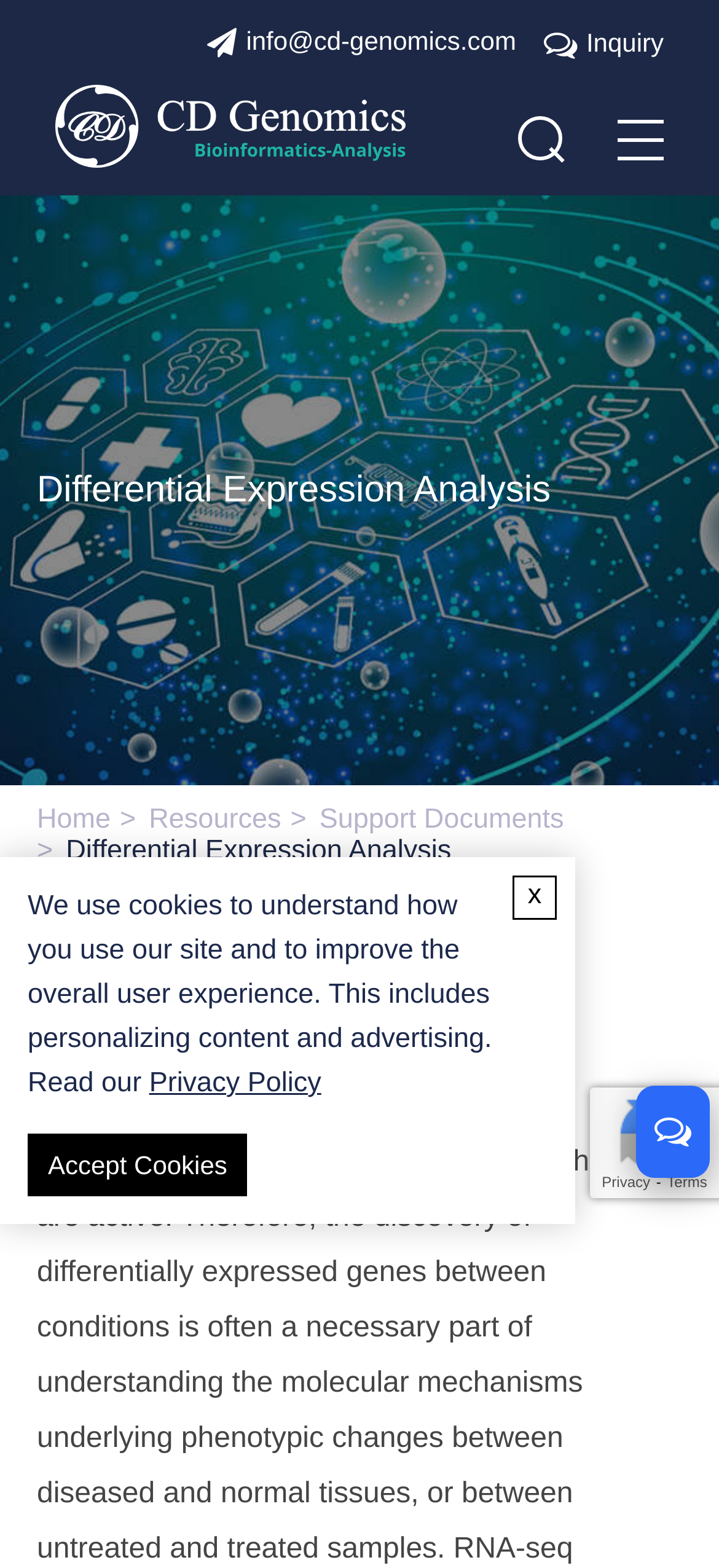What is the name of the bioinformatics analysis?
Based on the image, answer the question with as much detail as possible.

I found the name of the bioinformatics analysis by looking at the link element with the text 'Bioinformatics Analysis – CD Genomics' which is located at the top of the webpage and is also accompanied by an image element.